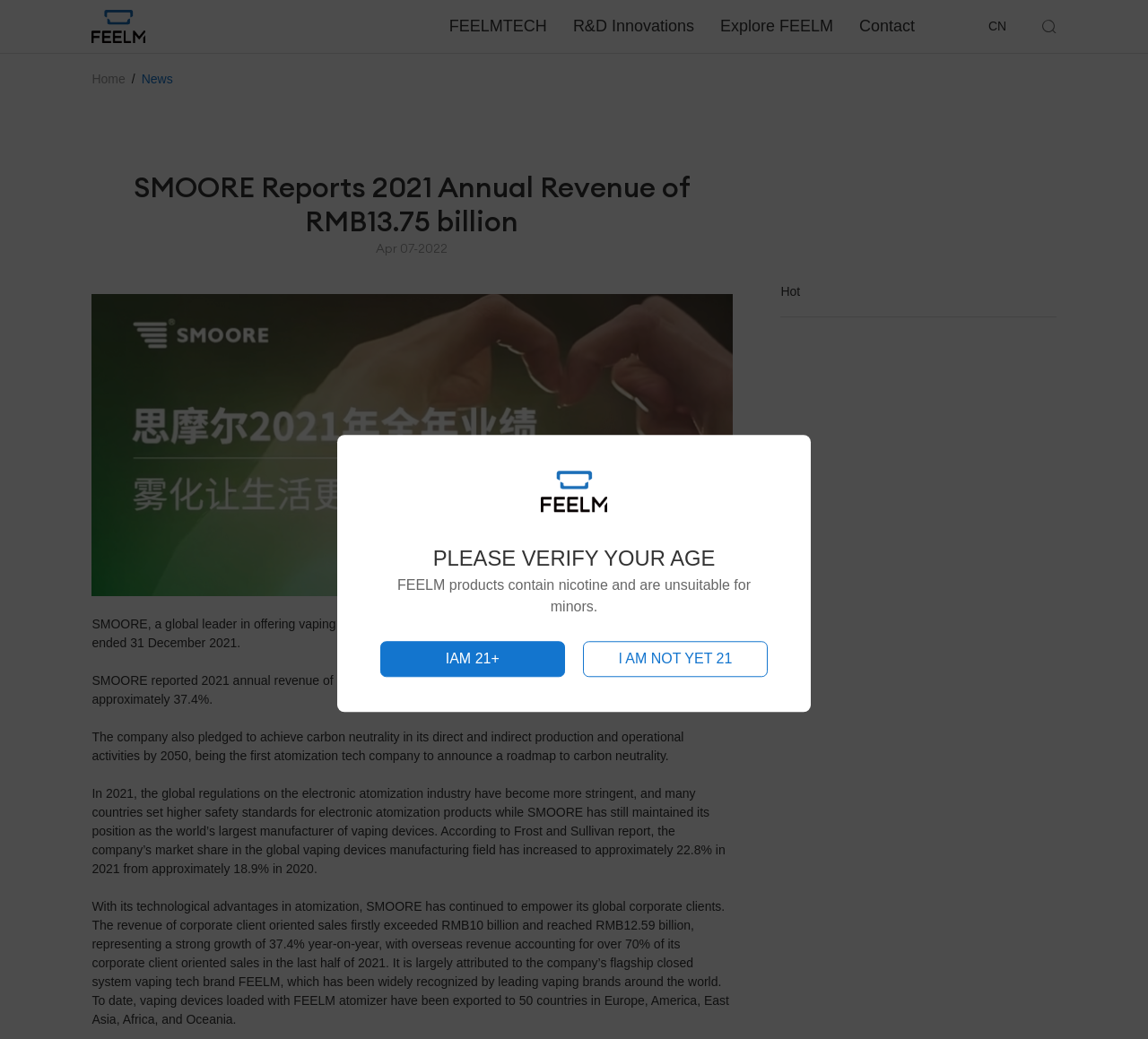Elaborate on the information and visuals displayed on the webpage.

The webpage appears to be an official report from SMOORE, a global leader in vaping technology solutions, announcing its financial results for the year ended 31 December 2021. 

At the top of the page, there is a navigation menu with links to "Home", "News", and "Contact", as well as a language selection option "CN" and a small image. 

Below the navigation menu, there is a large heading that reads "SMOORE Reports 2021 Annual Revenue of RMB13.75 billion". 

To the right of the heading, there is a date "Apr 07-2022". 

Below the date, there is a large image that takes up most of the width of the page. 

Under the image, there are three paragraphs of text that describe SMOORE's financial results, including its annual revenue, year-on-year increase, and market share in the global vaping devices manufacturing field. 

The text also mentions the company's commitment to achieving carbon neutrality by 2050 and its technological advantages in atomization. 

Further down the page, there is a section with a heading "Hot" and another section with a heading "PLEASE VERIFY YOUR AGE", which includes a warning that FEELM products contain nicotine and are unsuitable for minors, and two links to verify the user's age.